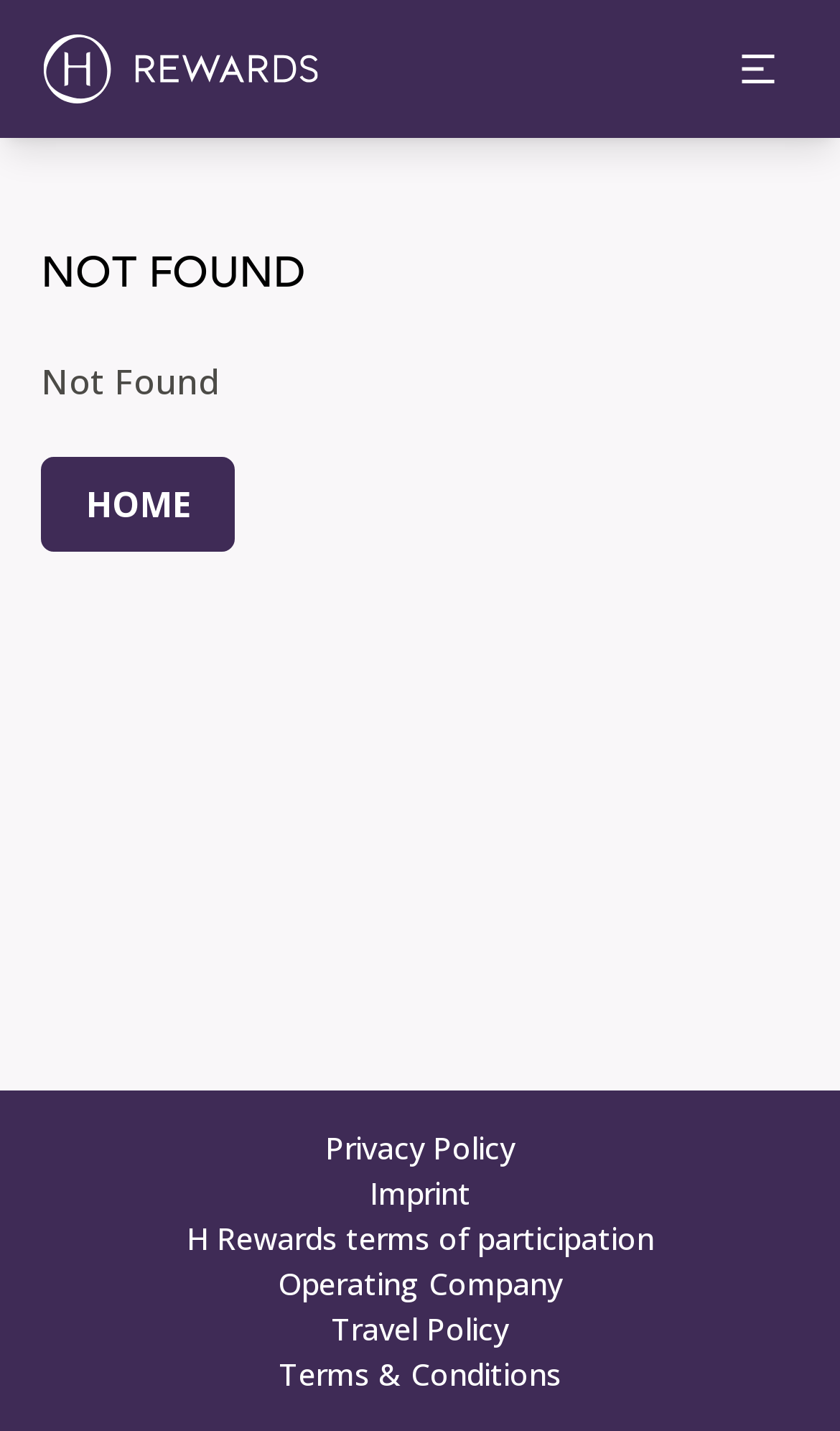For the following element description, predict the bounding box coordinates in the format (top-left x, top-left y, bottom-right x, bottom-right y). All values should be floating point numbers between 0 and 1. Description: Terms & Conditions

[0.301, 0.944, 0.699, 0.976]